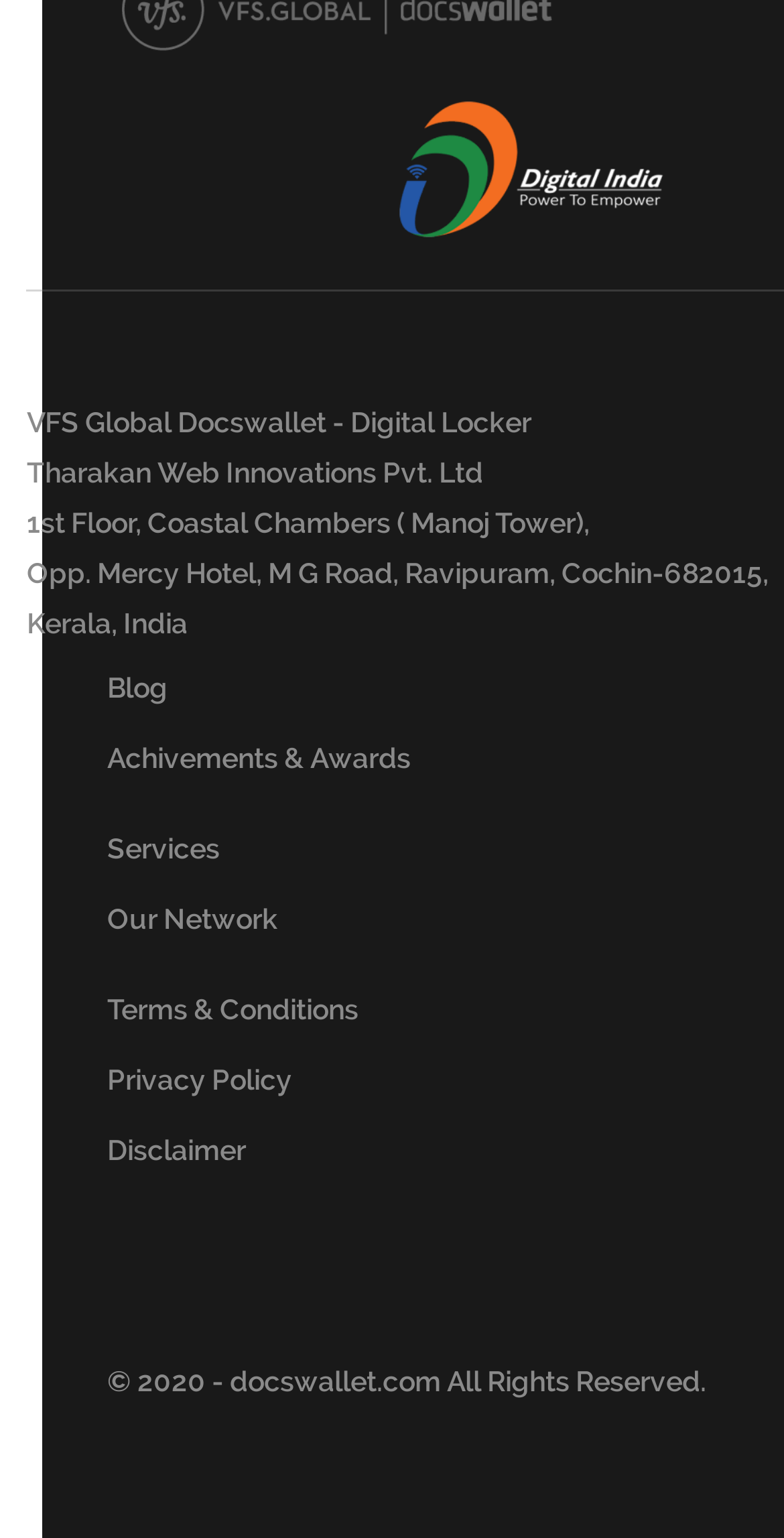Please identify the bounding box coordinates of the element's region that should be clicked to execute the following instruction: "visit the blog". The bounding box coordinates must be four float numbers between 0 and 1, i.e., [left, top, right, bottom].

[0.137, 0.436, 0.214, 0.457]